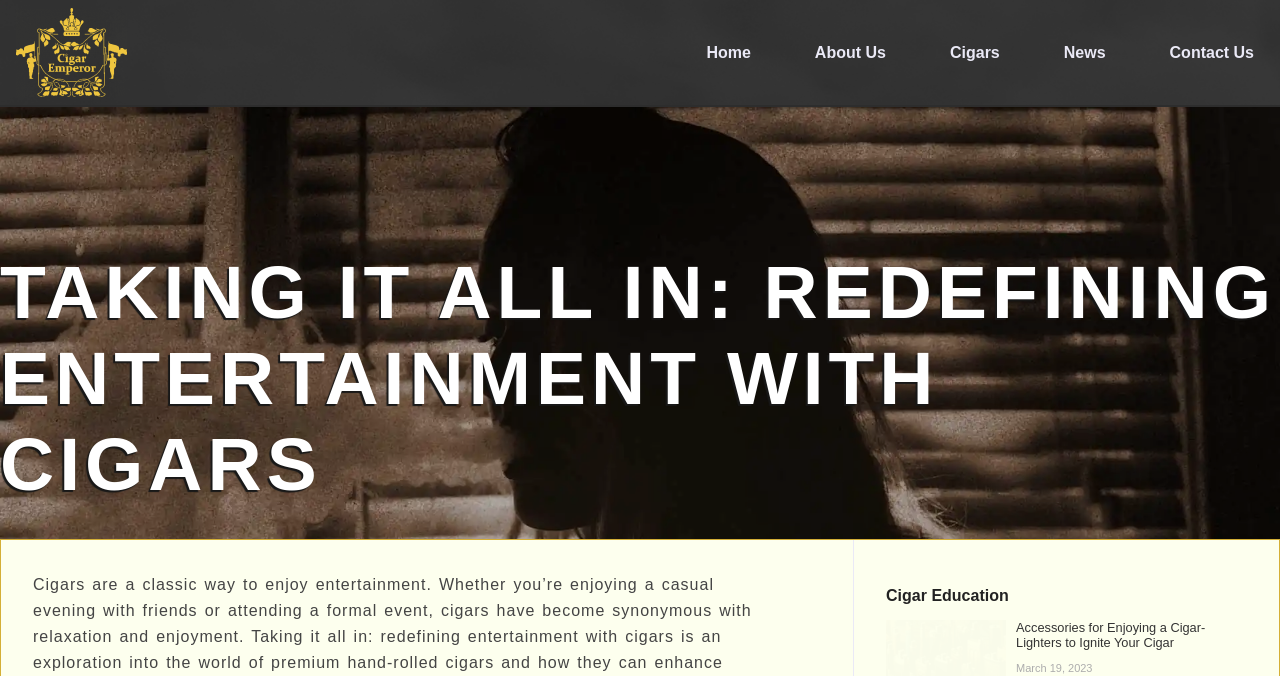Use a single word or phrase to answer the question:
How many levels of headings are there on the webpage?

3